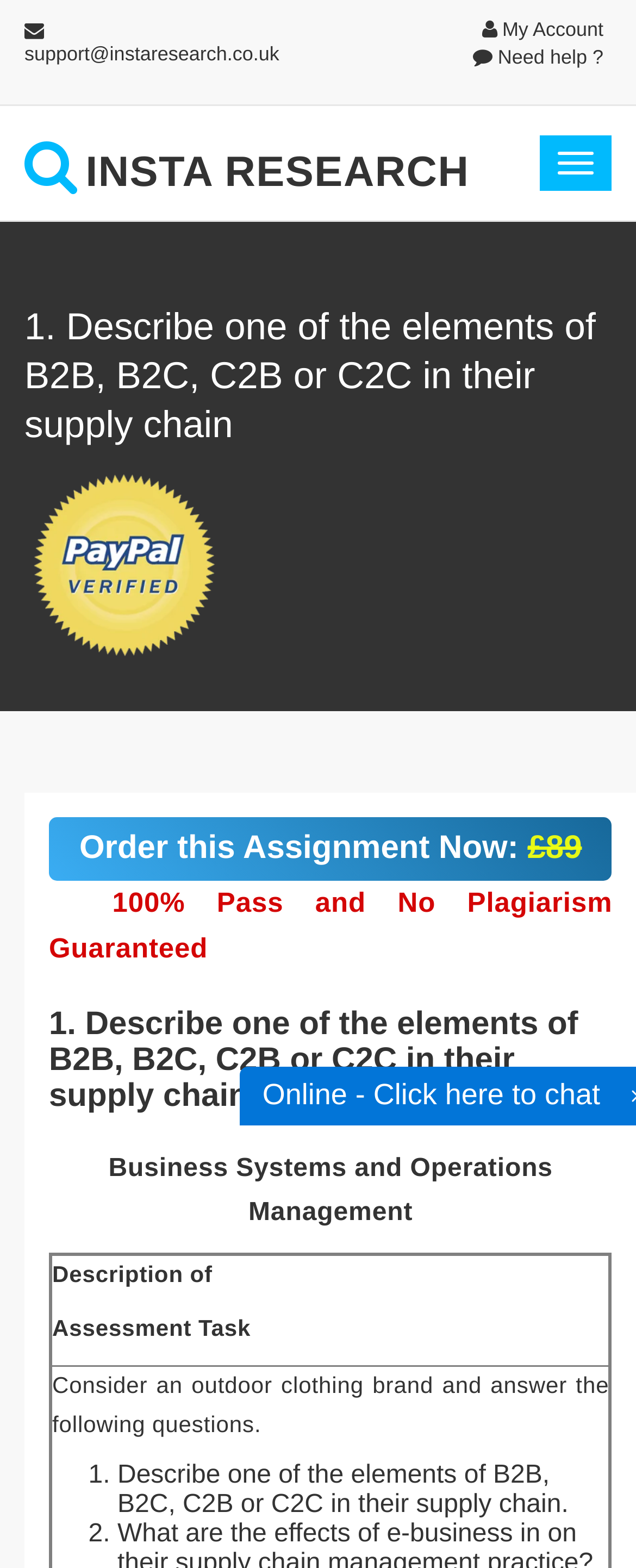Identify the coordinates of the bounding box for the element described below: "Need help ?". Return the coordinates as four float numbers between 0 and 1: [left, top, right, bottom].

[0.731, 0.028, 0.962, 0.046]